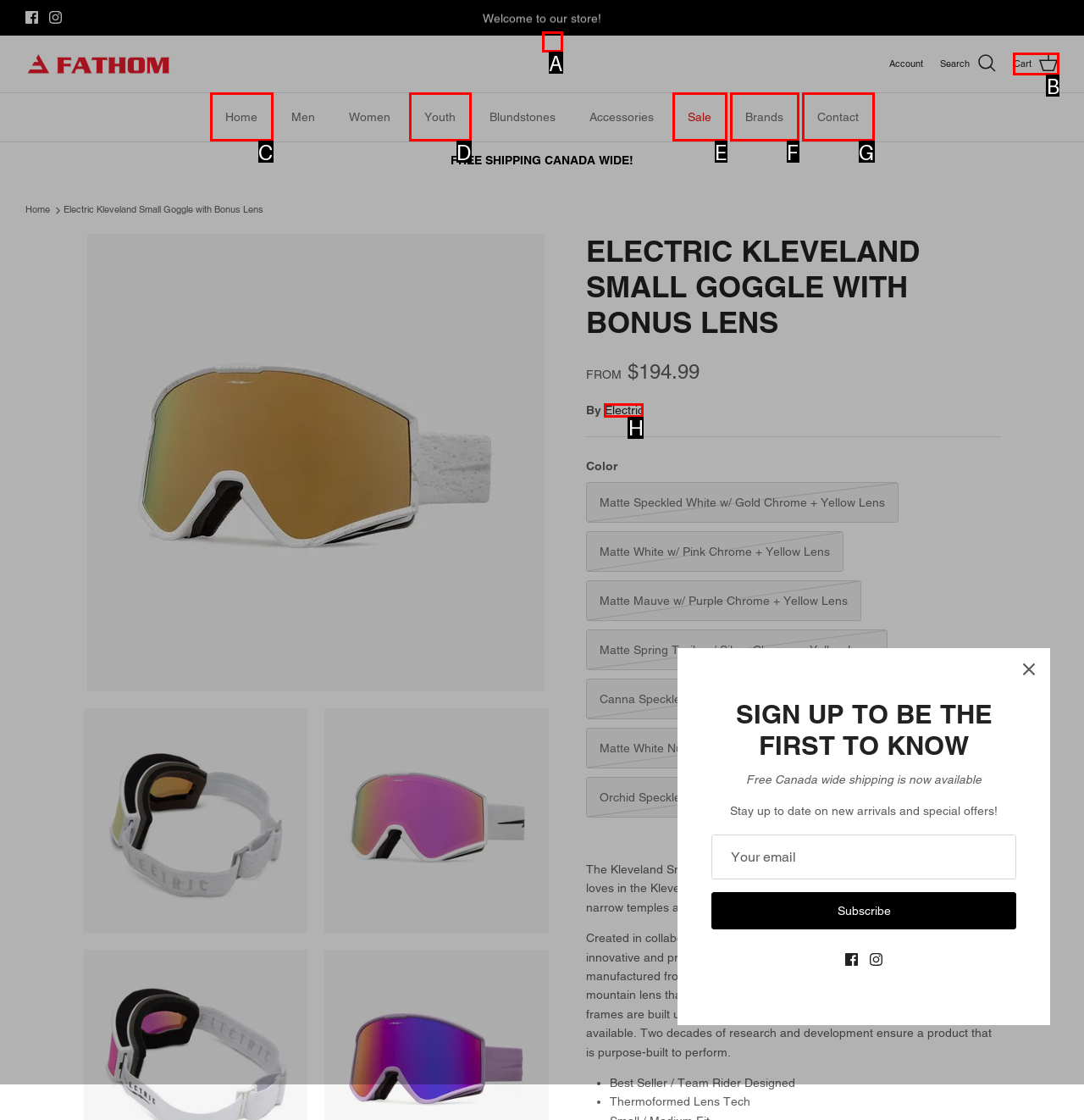Tell me which one HTML element I should click to complete the following task: Click the 'Cart' link
Answer with the option's letter from the given choices directly.

B